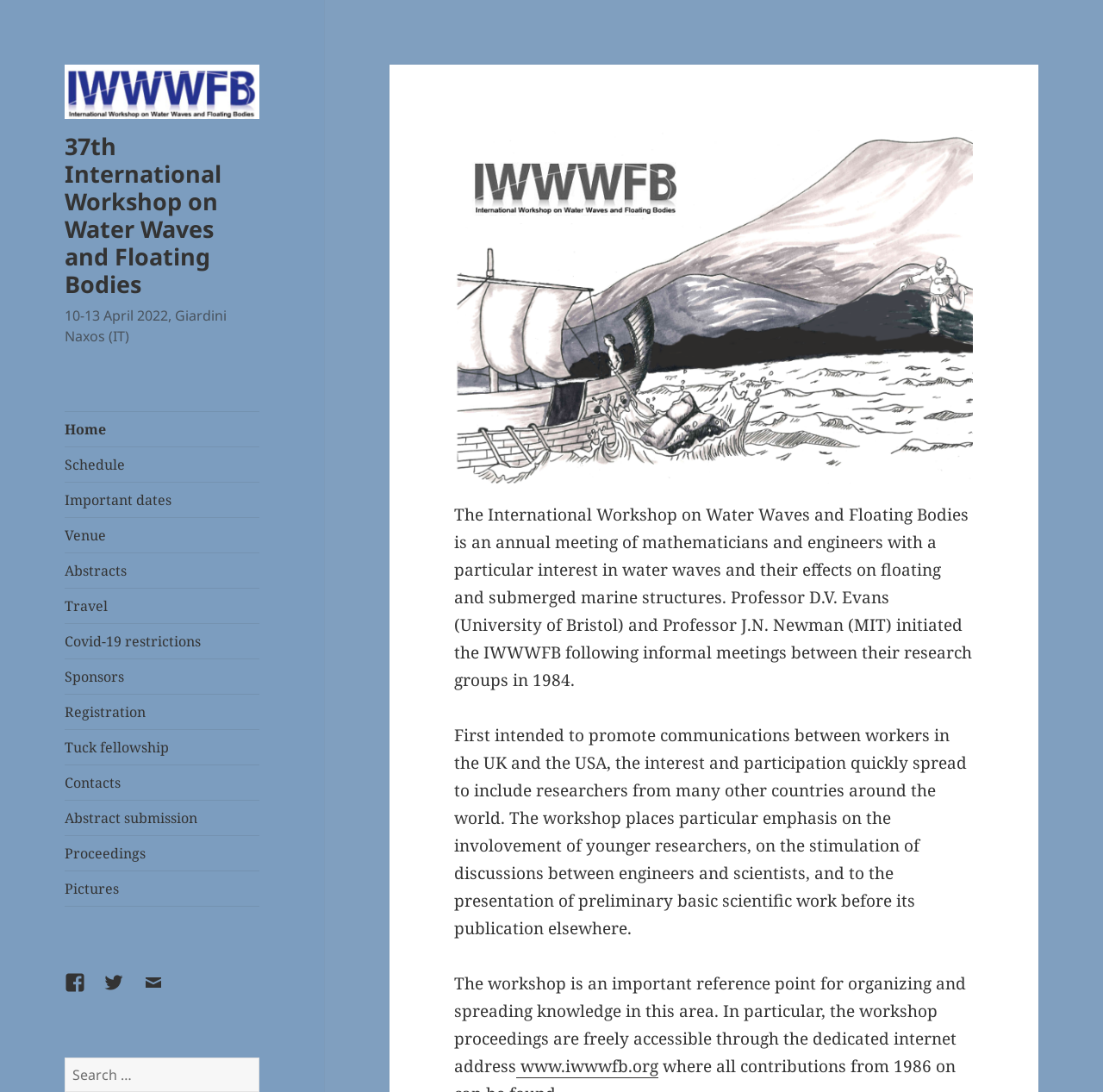Identify the bounding box coordinates for the region of the element that should be clicked to carry out the instruction: "Click the Home link". The bounding box coordinates should be four float numbers between 0 and 1, i.e., [left, top, right, bottom].

[0.059, 0.378, 0.235, 0.409]